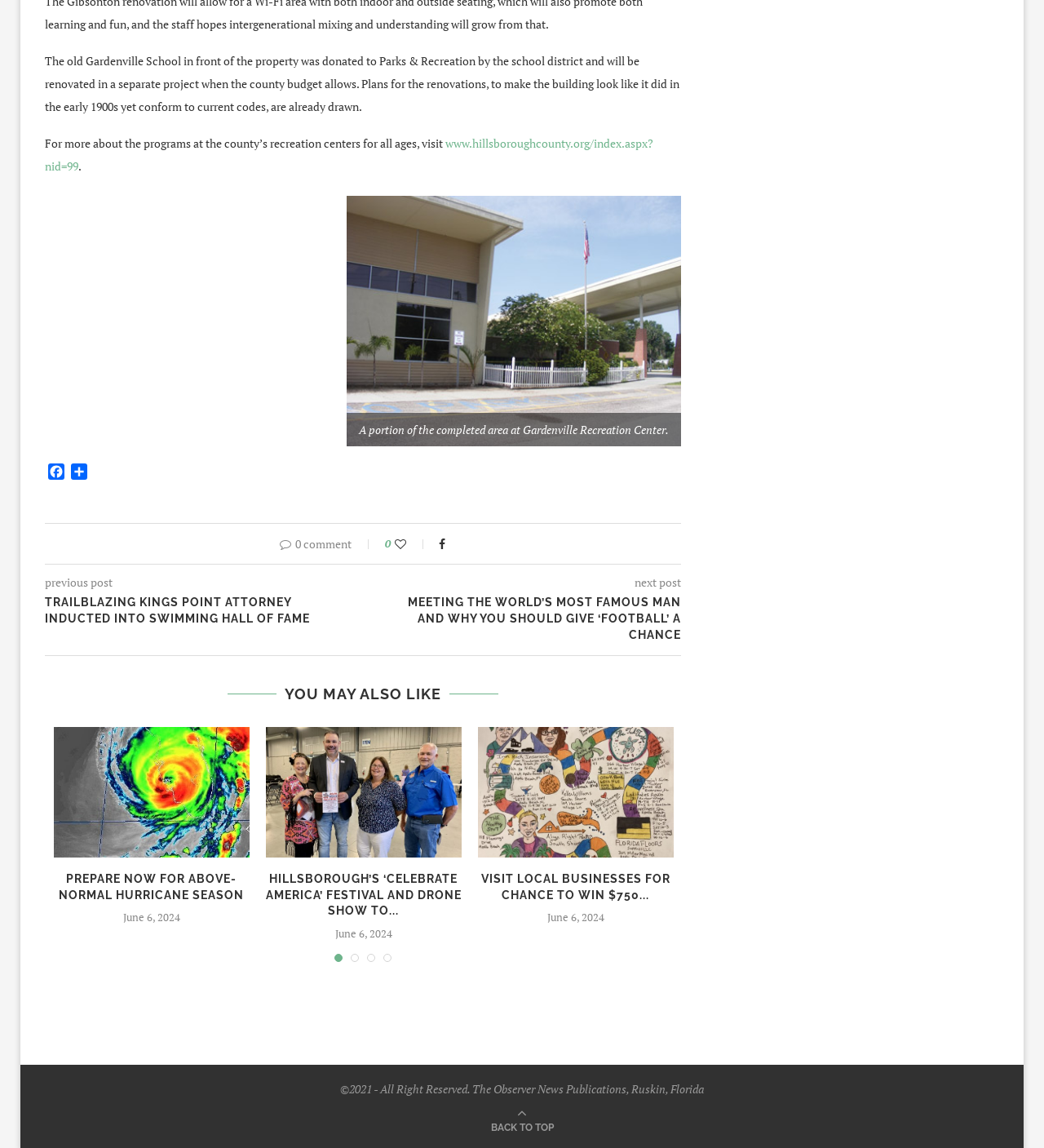Please provide a brief answer to the question using only one word or phrase: 
What is the date of the posts on this page?

June 6, 2024